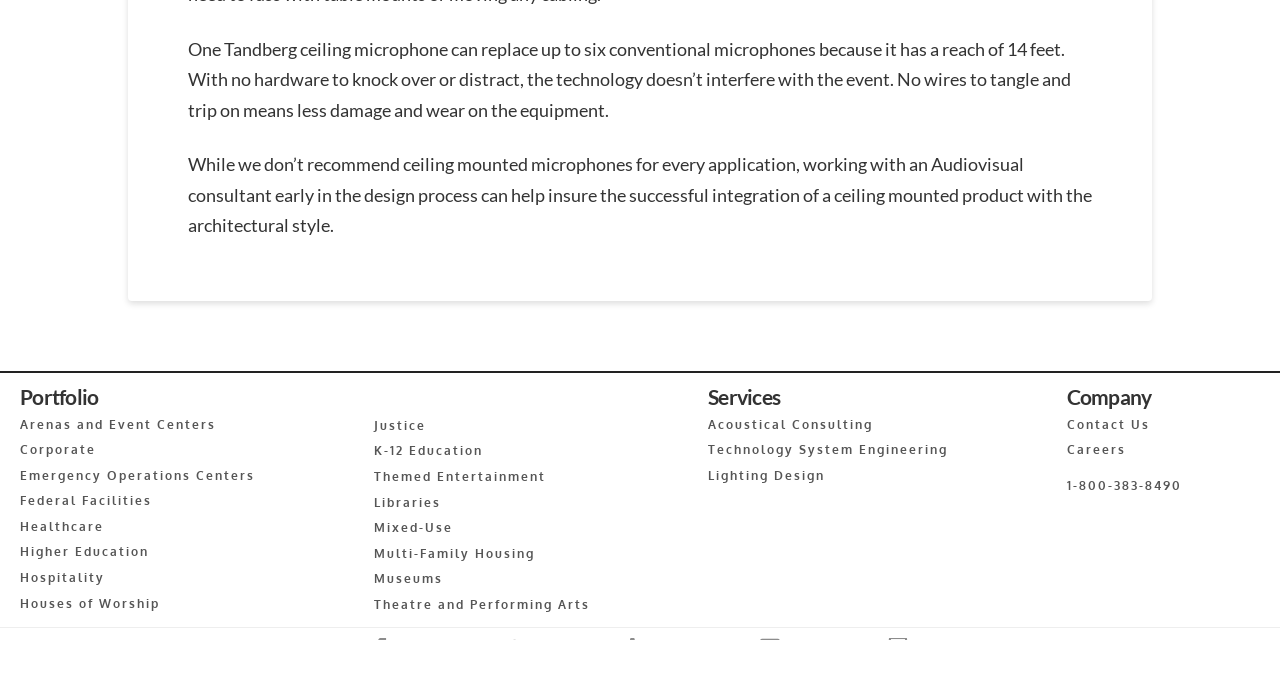Ascertain the bounding box coordinates for the UI element detailed here: "Wrong Real location". The coordinates should be provided as [left, top, right, bottom] with each value being a float between 0 and 1.

None